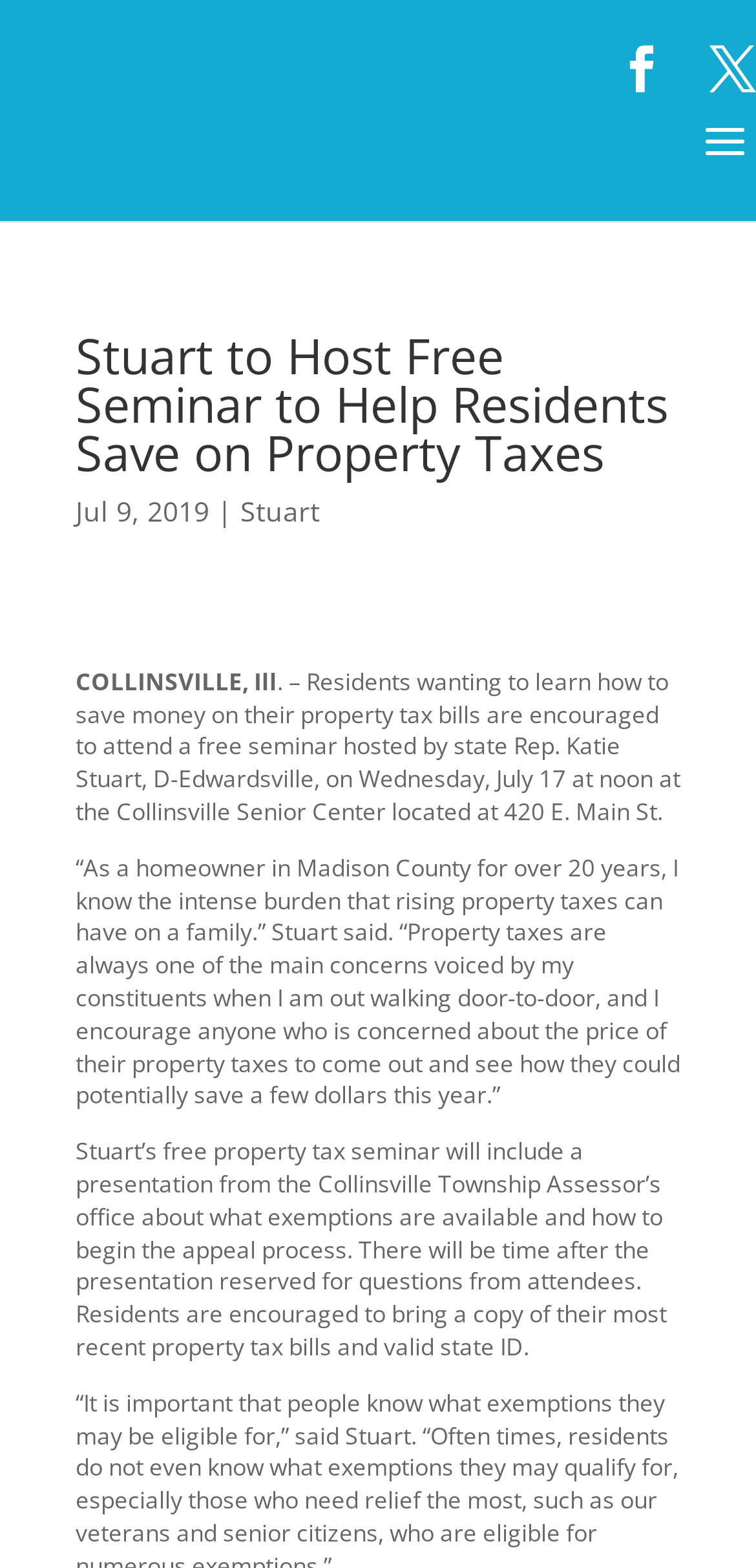Who is hosting the free seminar?
Answer the question in a detailed and comprehensive manner.

The answer can be found in the paragraph that starts with 'COLLINSVILLE, Ill.' where it is mentioned that 'state Rep. Katie Stuart, D-Edwardsville, on Wednesday, July 17 at noon at the Collinsville Senior Center located at 420 E. Main St.' is hosting the free seminar.